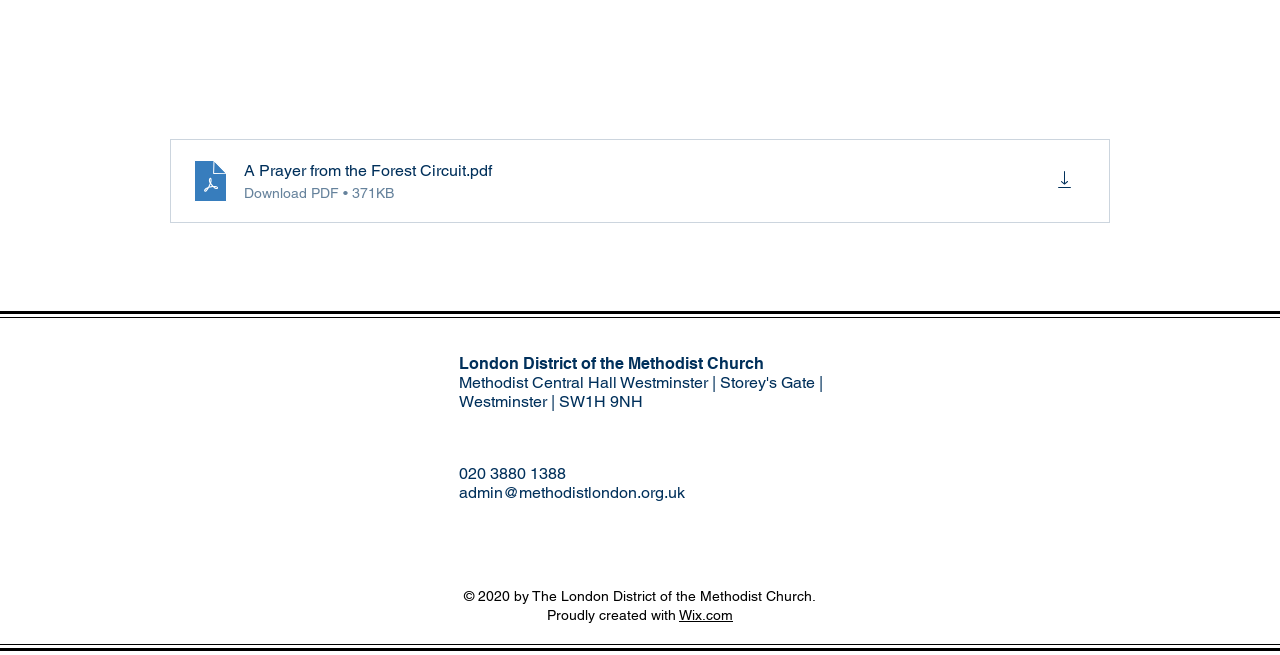What is the email address of the church administrator?
Use the image to give a comprehensive and detailed response to the question.

The email address of the church administrator can be found in the link element with the text 'admin@methodistlondon.org.uk'.